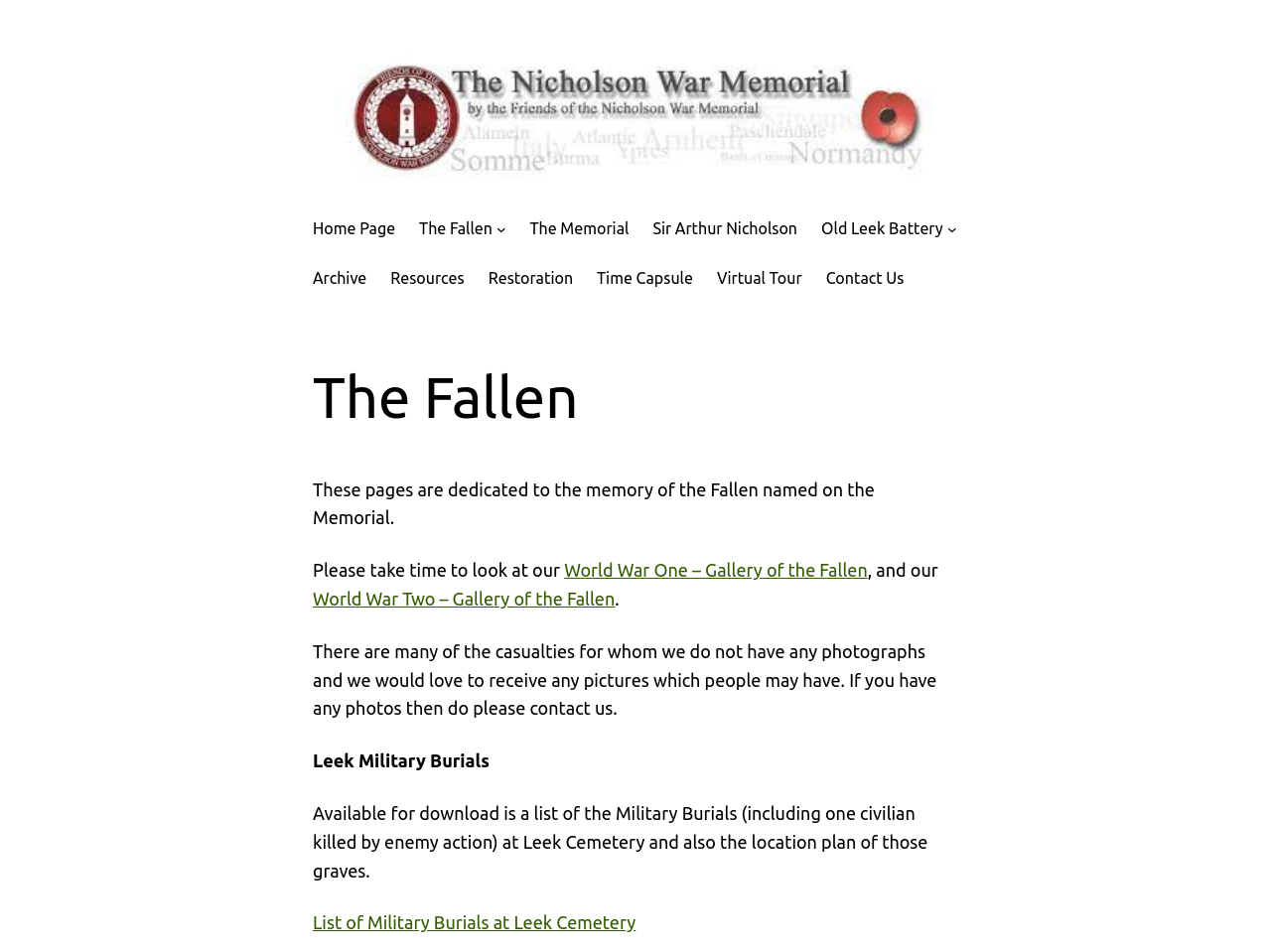Please locate the bounding box coordinates of the element that should be clicked to achieve the given instruction: "Check ticket status".

None